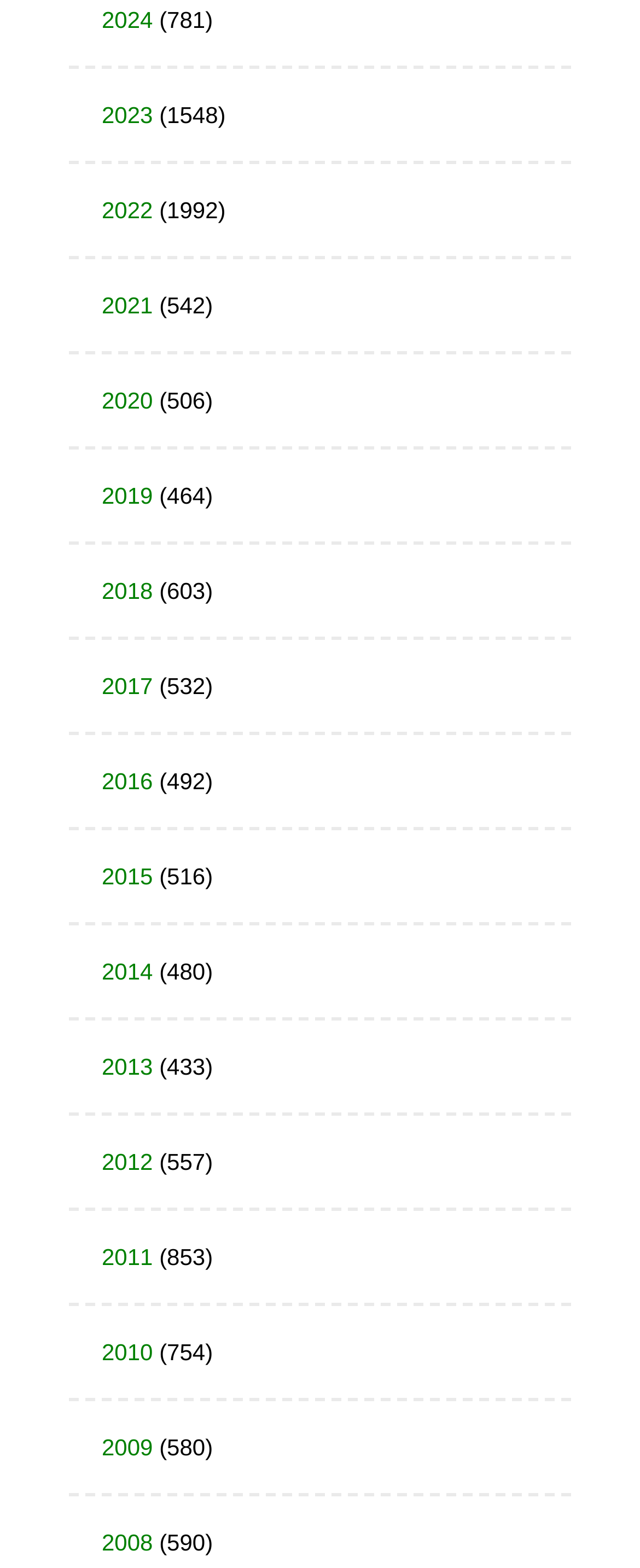Specify the bounding box coordinates of the element's area that should be clicked to execute the given instruction: "Go to 2019 page". The coordinates should be four float numbers between 0 and 1, i.e., [left, top, right, bottom].

[0.159, 0.307, 0.239, 0.324]